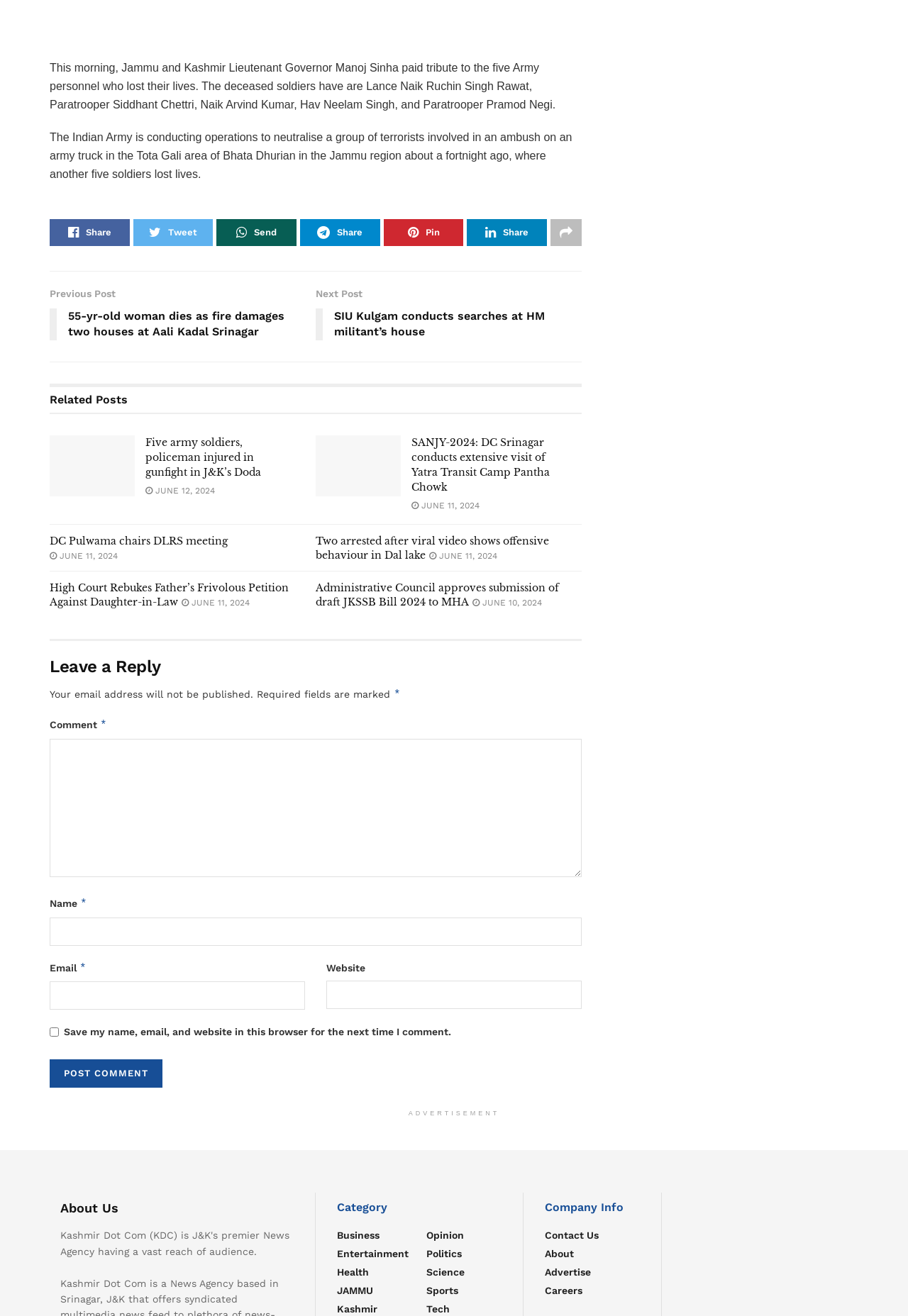Please identify the bounding box coordinates of the element I should click to complete this instruction: 'Read the previous post'. The coordinates should be given as four float numbers between 0 and 1, like this: [left, top, right, bottom].

[0.055, 0.217, 0.348, 0.264]